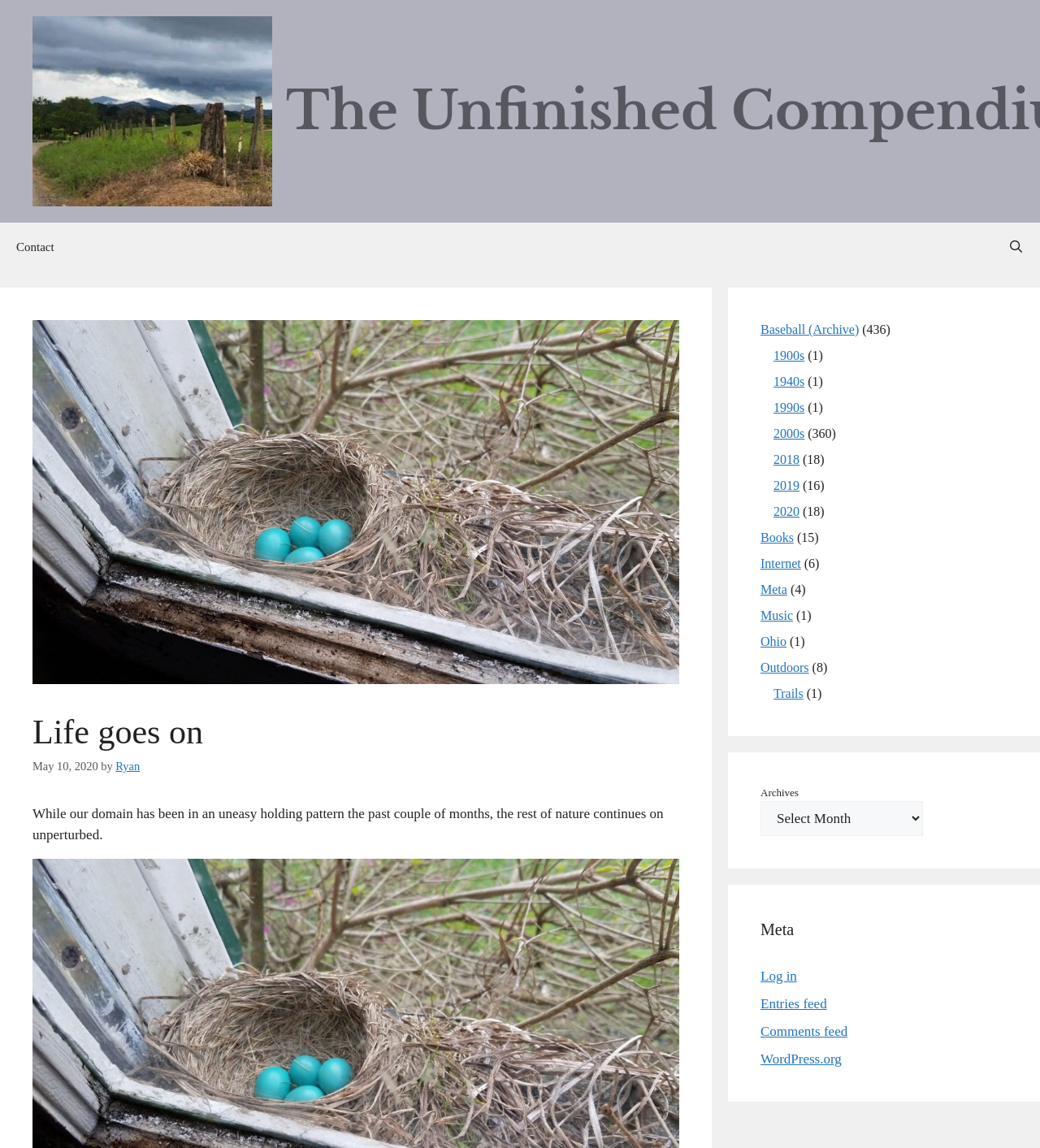How many posts are in the 'Baseball' category?
Answer the question with as much detail as you can, using the image as a reference.

I determined the number of posts in the 'Baseball' category by looking at the link element with the text 'Baseball (Archive)' and its adjacent static text element, which contains the number '436'.